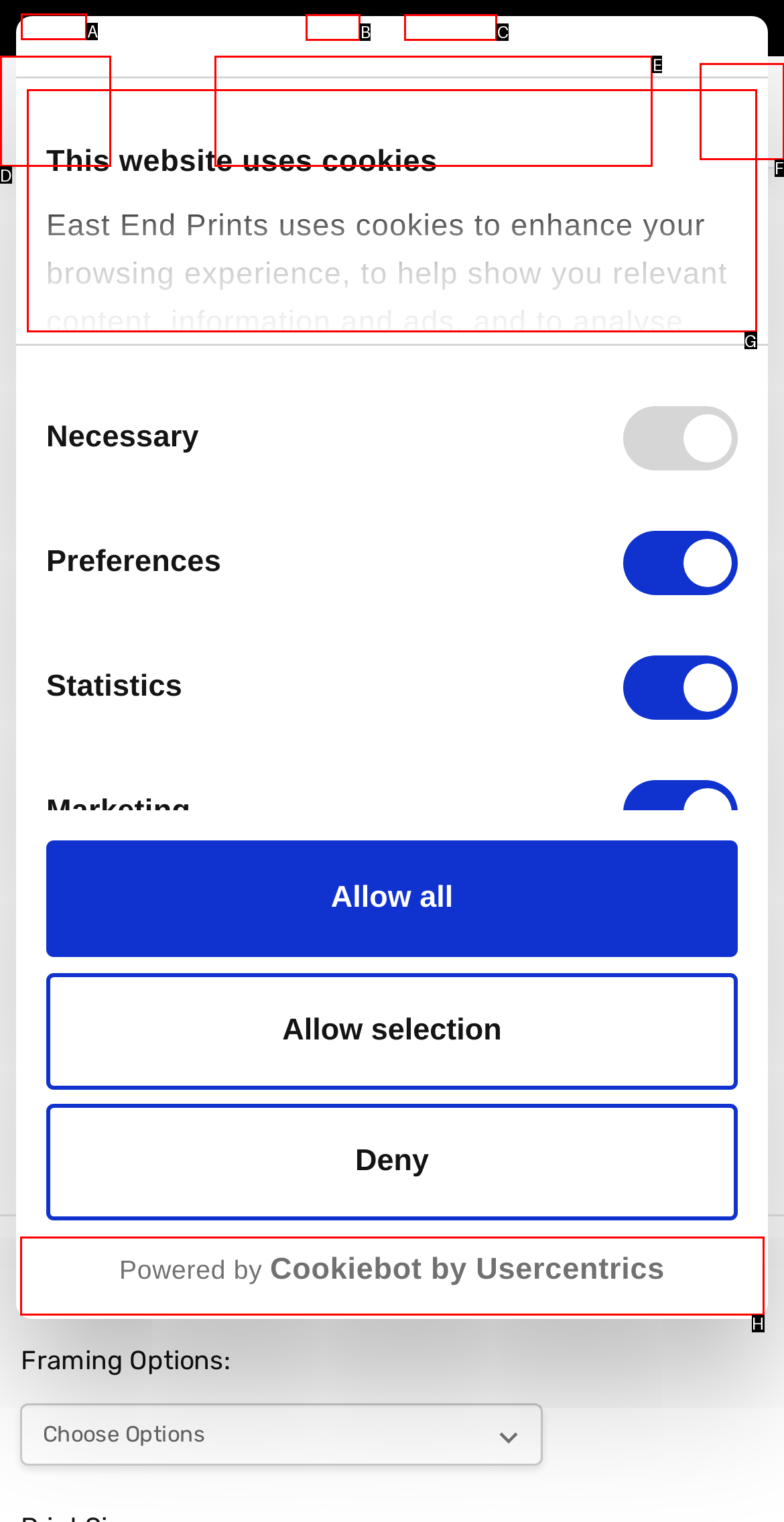For the instruction: Click the 'Home' link, determine the appropriate UI element to click from the given options. Respond with the letter corresponding to the correct choice.

A